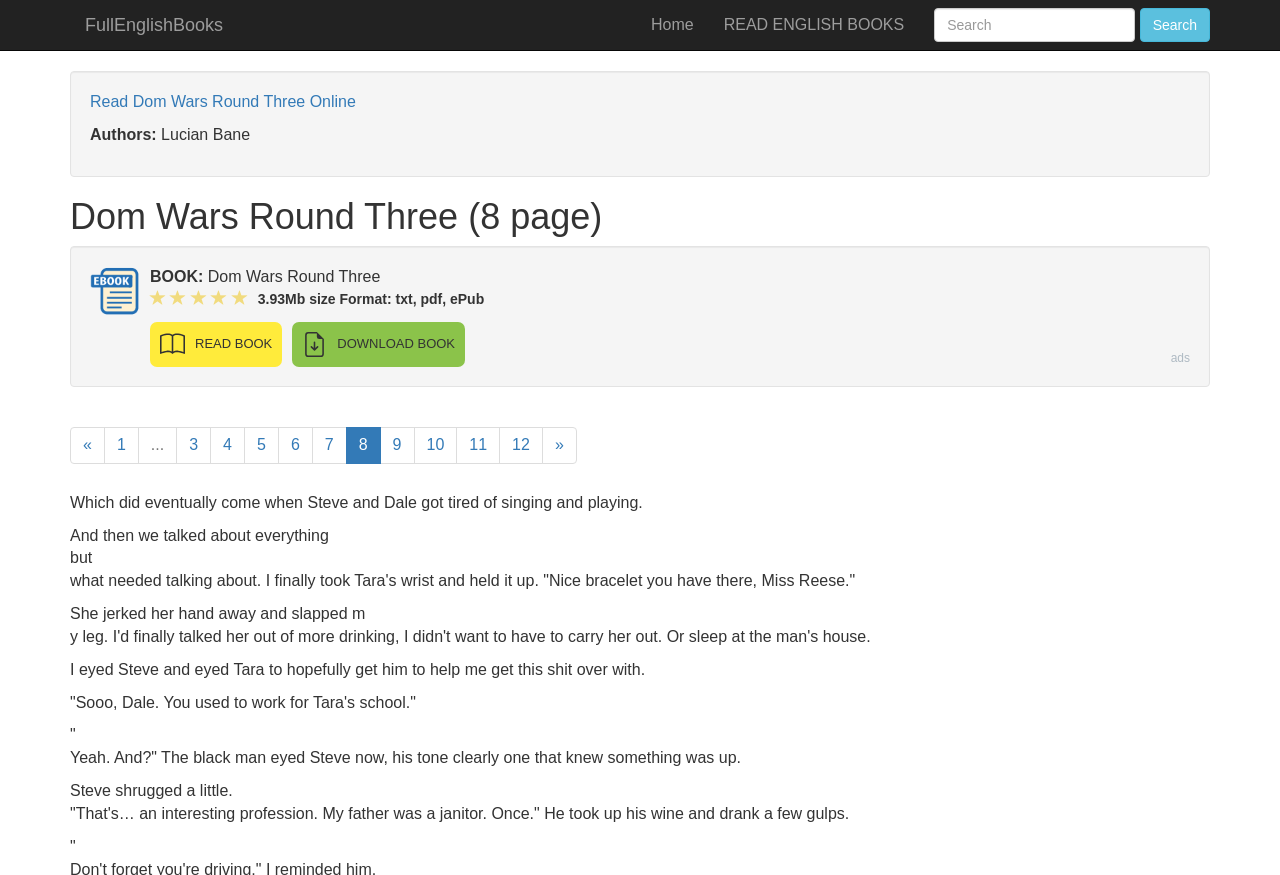Determine the bounding box coordinates of the clickable element necessary to fulfill the instruction: "Click on FullEnglishBooks link". Provide the coordinates as four float numbers within the 0 to 1 range, i.e., [left, top, right, bottom].

[0.055, 0.0, 0.186, 0.057]